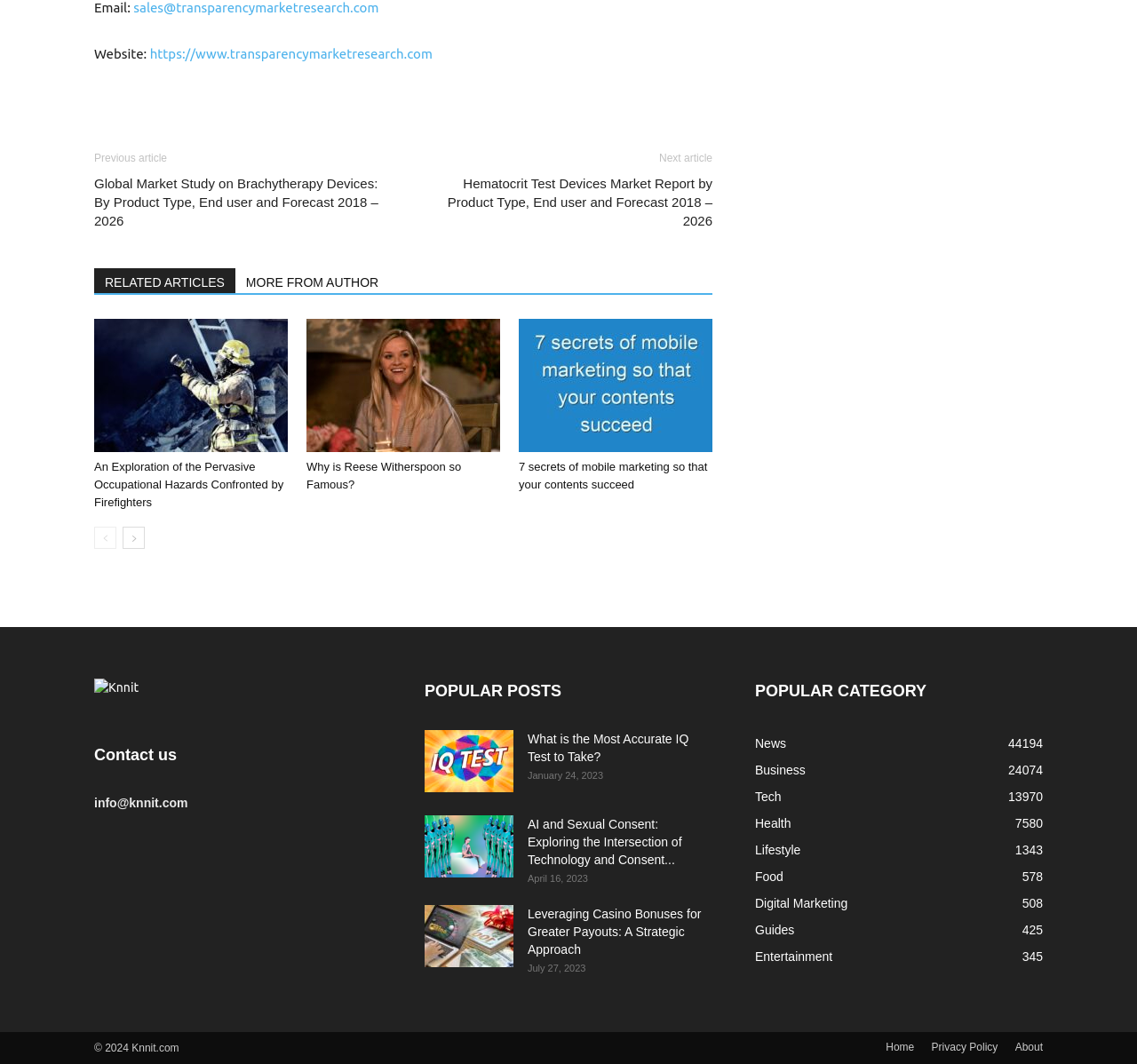Given the description "Home", provide the bounding box coordinates of the corresponding UI element.

[0.779, 0.976, 0.804, 0.991]